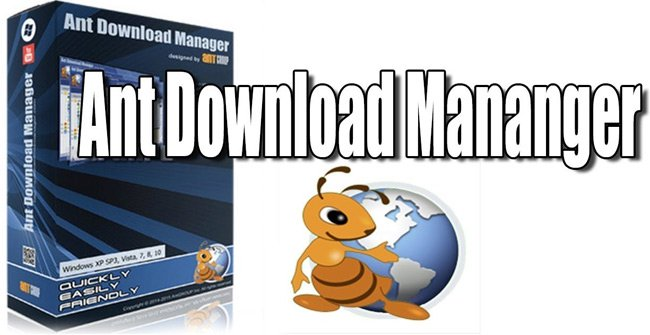What is the symbol of the application's functionality?
Provide a fully detailed and comprehensive answer to the question.

The packaging features a prominent logo of a friendly, cartoonish ant, which symbolizes the application's functionality, indicating that the software is efficient and helpful in managing downloads.